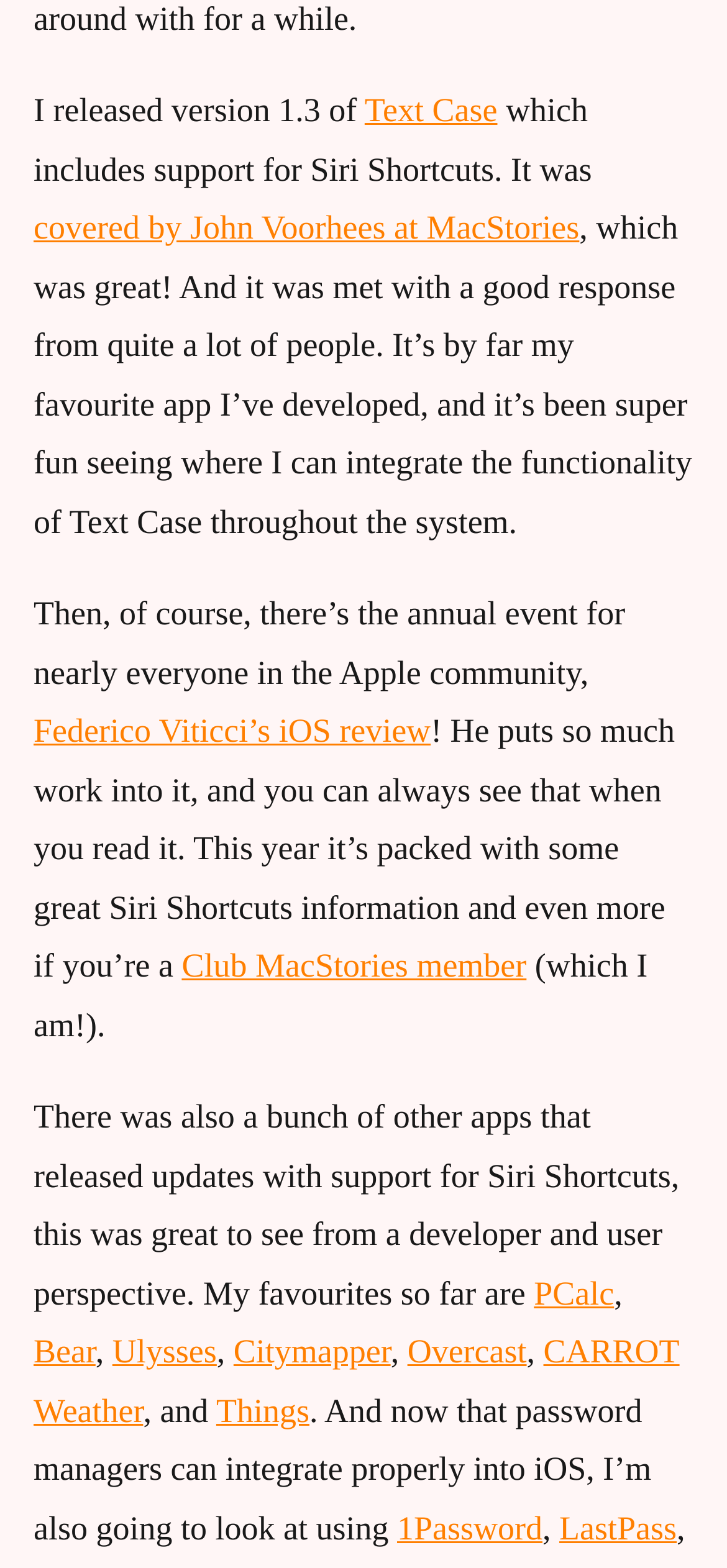Use one word or a short phrase to answer the question provided: 
What is the author's favorite app they have developed?

Text Case